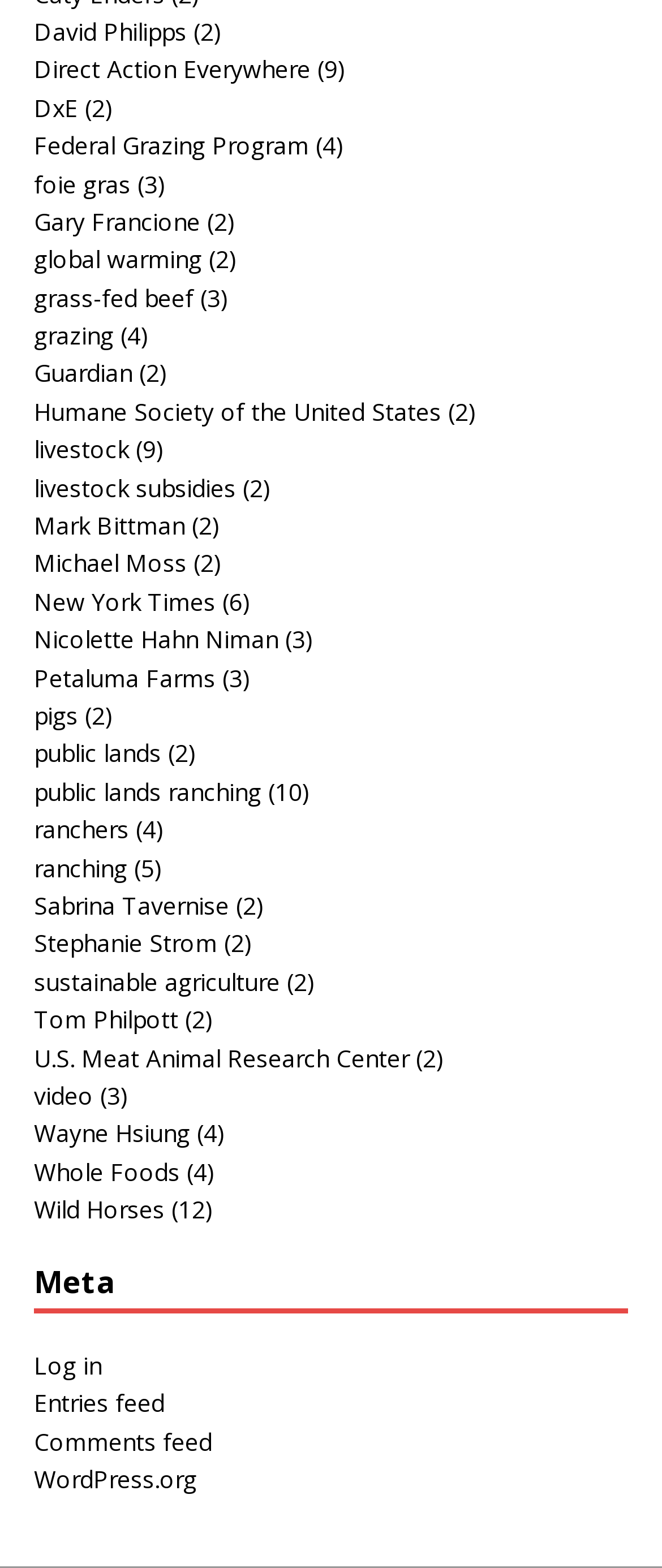Carefully examine the image and provide an in-depth answer to the question: What is the main topic of this webpage?

Based on the numerous links related to animal rights, livestock, and environmental issues, it can be inferred that the main topic of this webpage is animal rights and related activism.